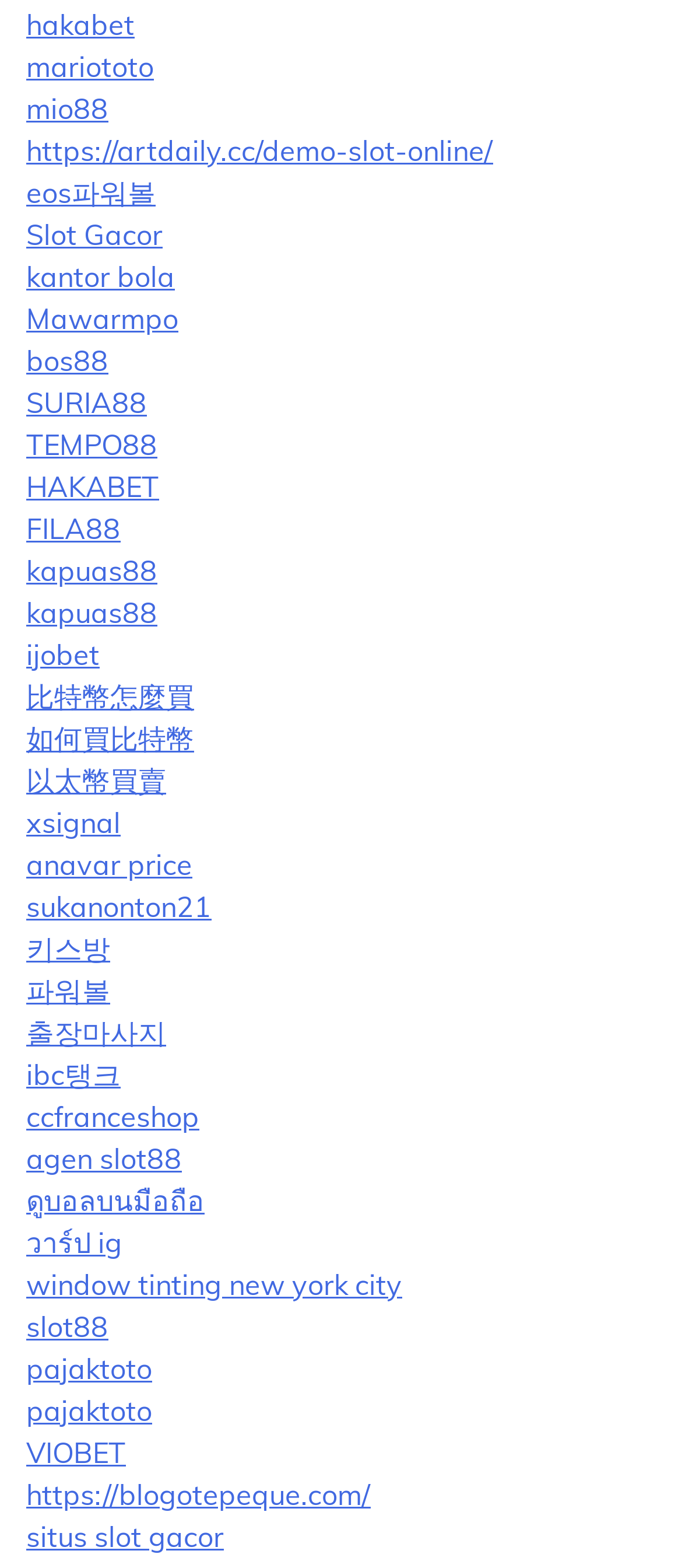Answer in one word or a short phrase: 
How many links are on the webpage?

38